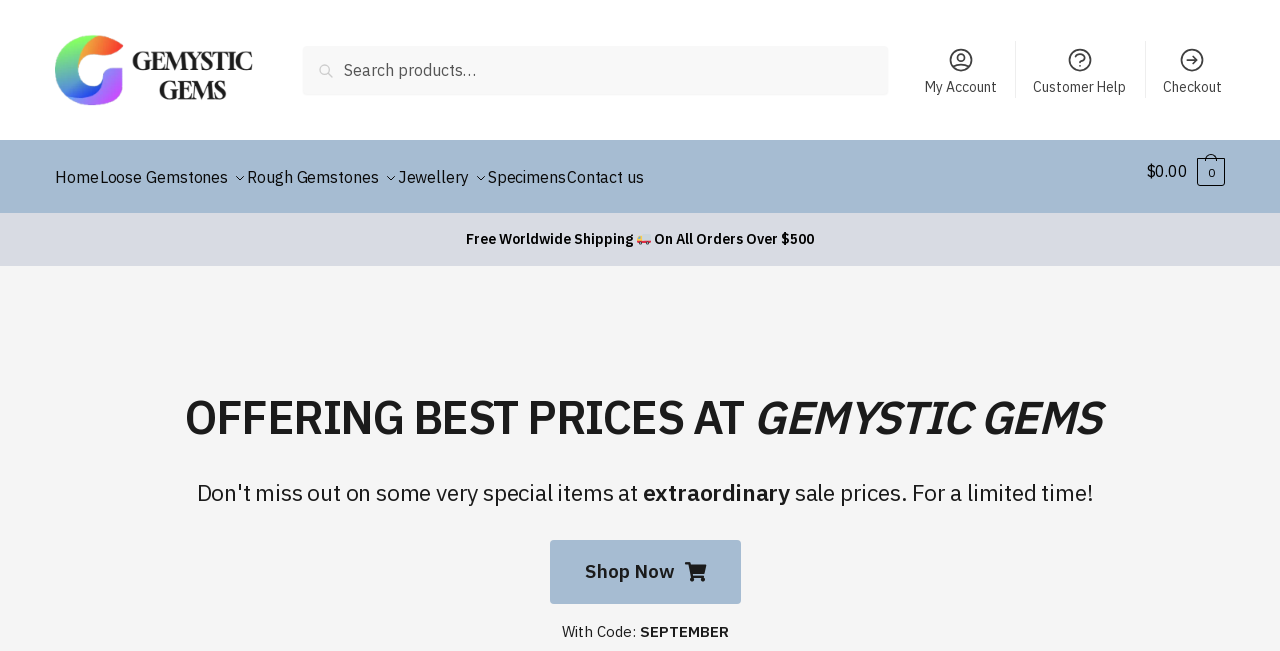Describe the webpage meticulously, covering all significant aspects.

The webpage is for Gemystic Gems, an online gemstone store. At the top left corner, there is a logo of Gemystic Gems, which is an image with a link to the homepage. Next to the logo, there is a search bar with a search button. 

On the top right corner, there is a secondary navigation menu with links to "My Account", "Customer Help", and "Checkout", each accompanied by a small image. 

Below the search bar, there is a primary navigation menu with links to "Home", "Loose Gemstones", "Rough Gemstones", "Jewellery", "Specimens", and "Contact us". 

On the top right side, there is a link showing the current total cost of items in the cart, which is $0.00. 

In the middle of the page, there is a section promoting free worldwide shipping on all orders over $500, with a shipping truck icon and a brief description. 

Below this section, there are two headings. The first heading is "OFFERING BEST PRICES AT GEMYSTIC GEMS", and the second heading is a promotional message encouraging visitors to shop during a limited-time sale. 

Finally, there is a call-to-action button "Shop Now" with a promo code "SEPTEMBER" displayed below it.